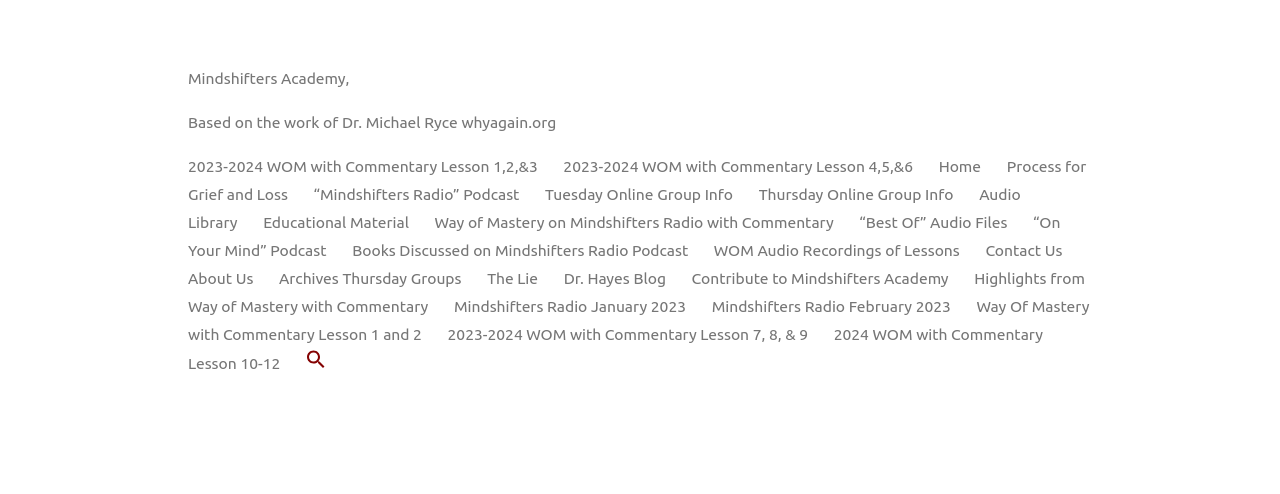Determine the bounding box coordinates for the area that needs to be clicked to fulfill this task: "Listen to the 'Mindshifters Radio' podcast". The coordinates must be given as four float numbers between 0 and 1, i.e., [left, top, right, bottom].

[0.245, 0.374, 0.406, 0.41]